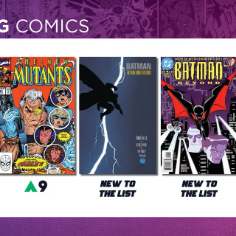Provide a brief response to the question using a single word or phrase: 
What is the theme of 'Batman: Hush'?

Dark and thrilling